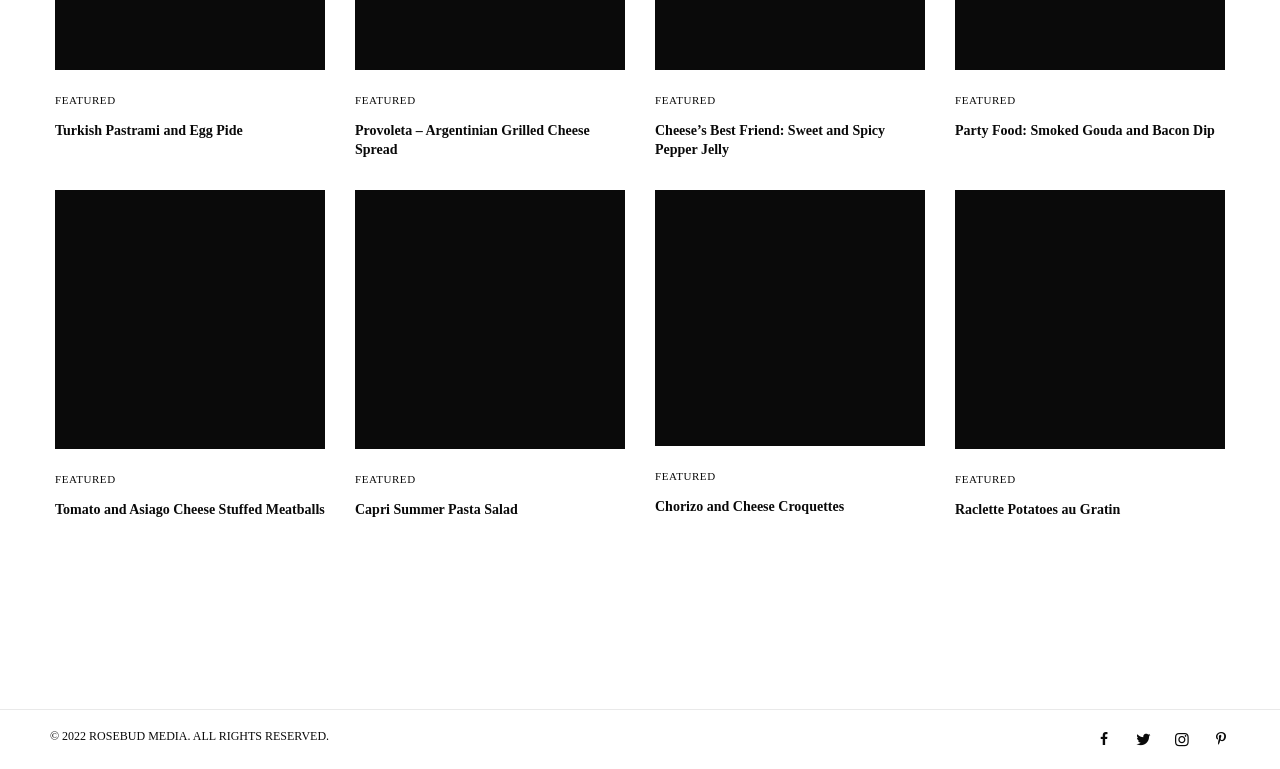How many images are on the webpage?
Based on the visual, give a brief answer using one word or a short phrase.

5